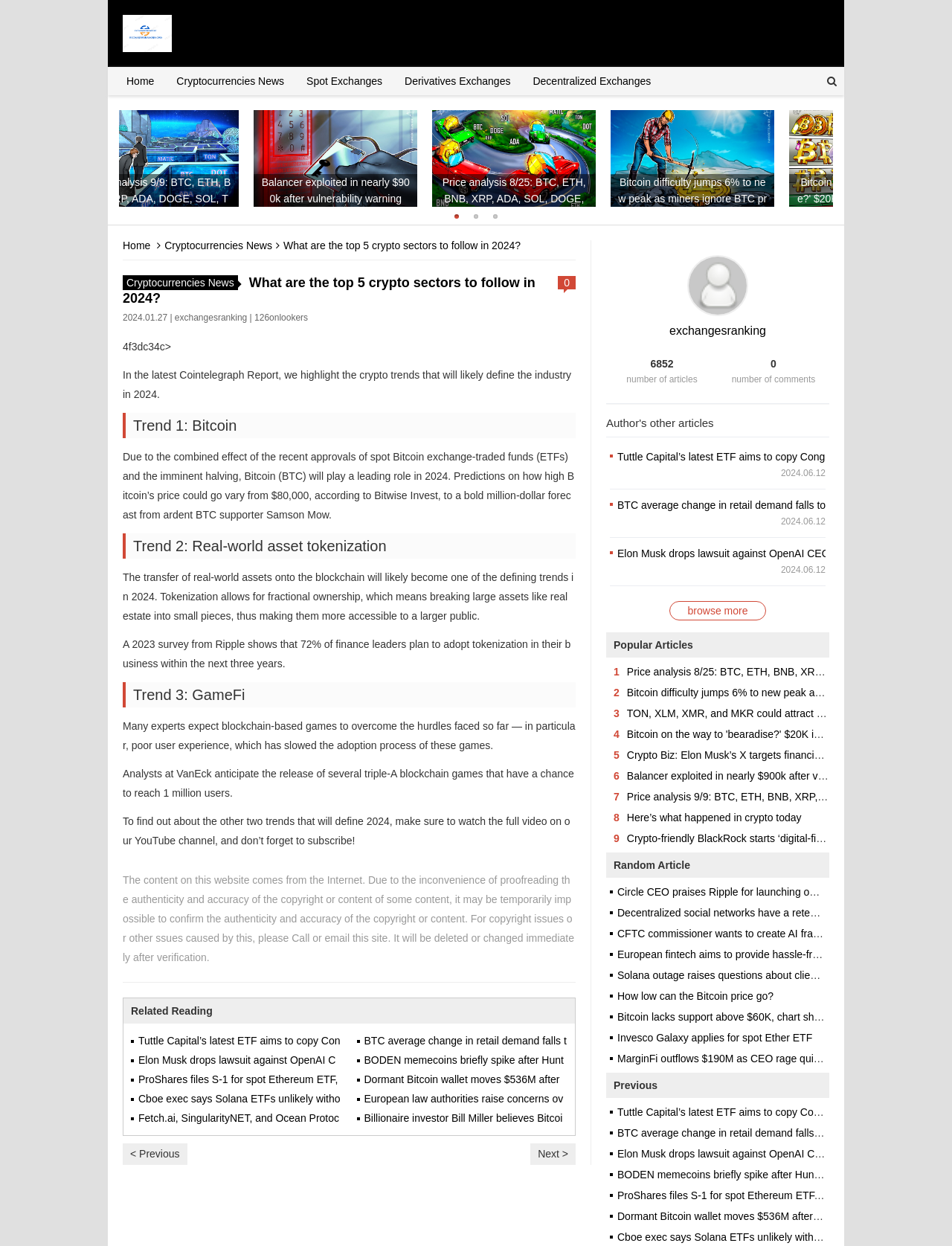Using the provided element description, identify the bounding box coordinates as (top-left x, top-left y, bottom-right x, bottom-right y). Ensure all values are between 0 and 1. Description: browse more

[0.703, 0.482, 0.805, 0.498]